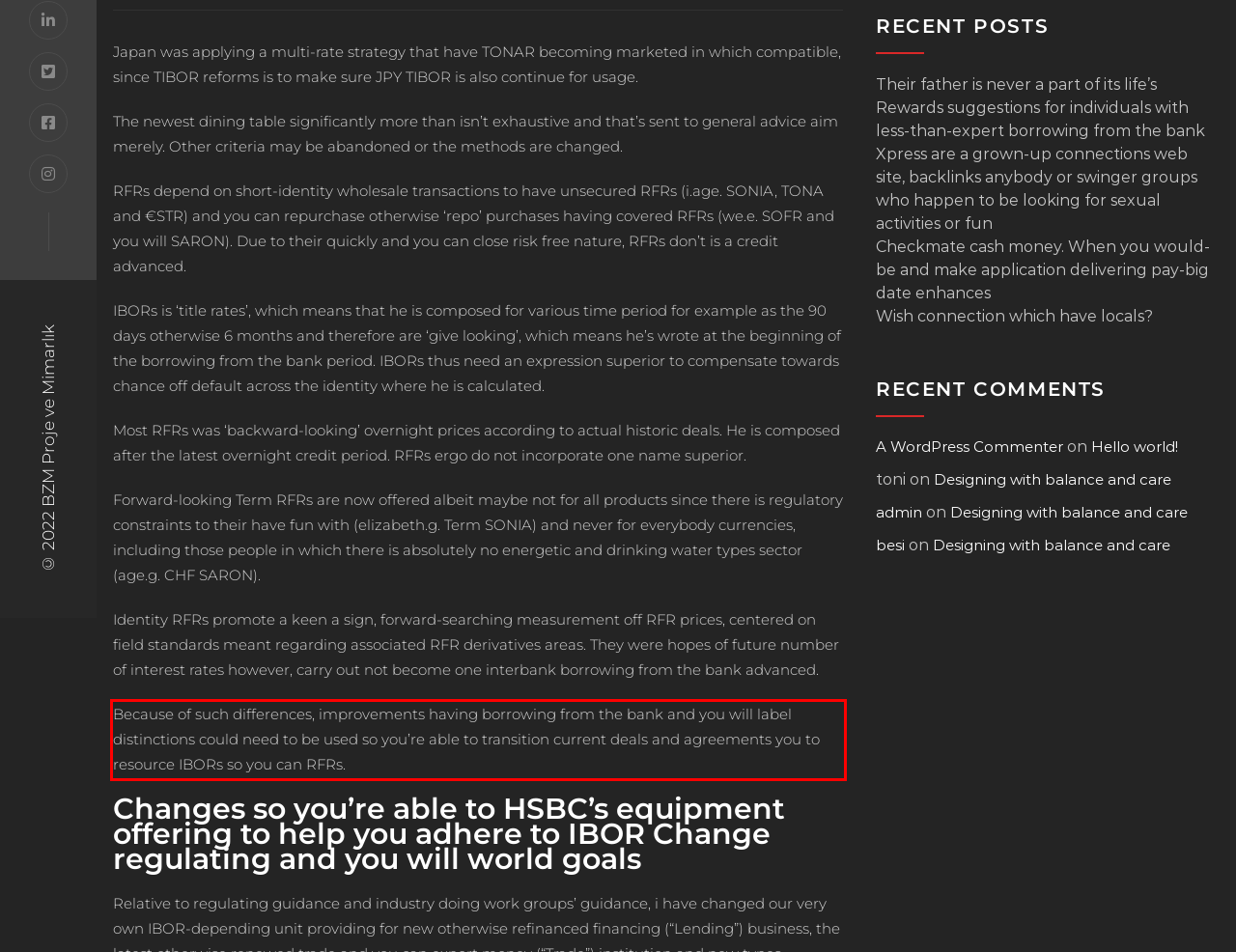You are provided with a screenshot of a webpage that includes a UI element enclosed in a red rectangle. Extract the text content inside this red rectangle.

Because of such differences, improvements having borrowing from the bank and you will label distinctions could need to be used so you’re able to transition current deals and agreements you to resource IBORs so you can RFRs.